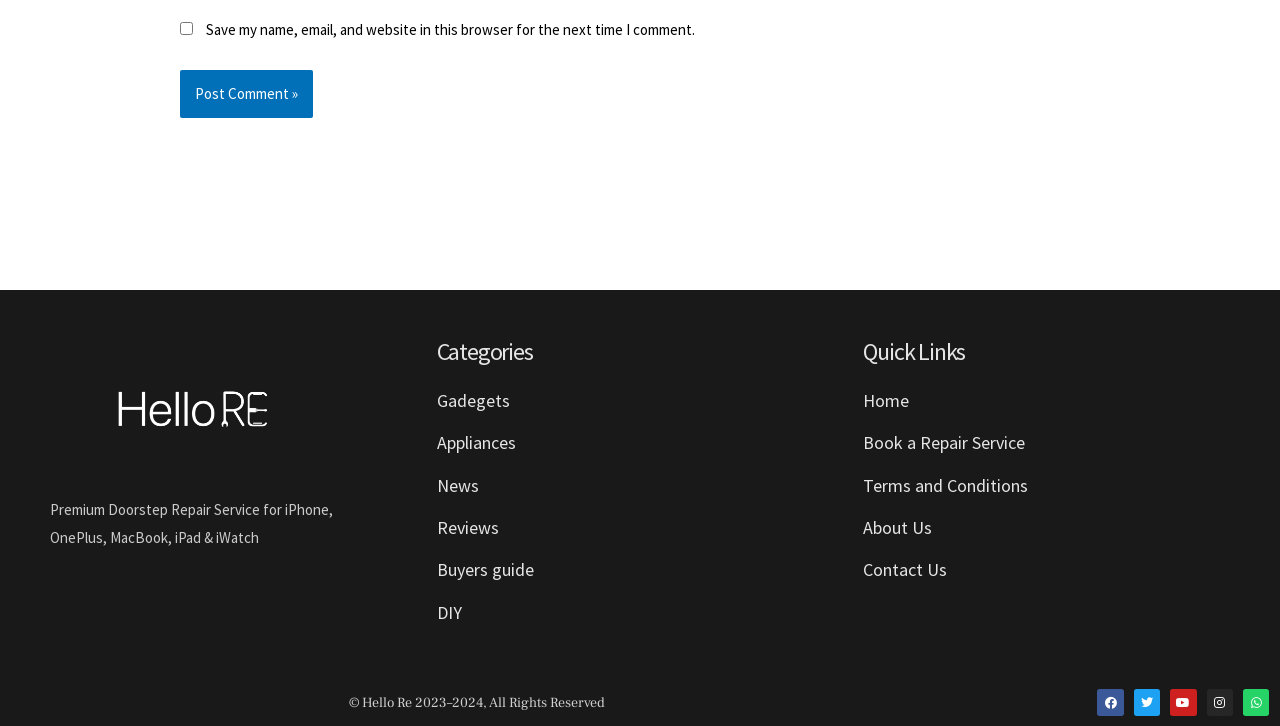What is the name of the button at the top?
Provide a detailed and extensive answer to the question.

At the top of the webpage, there is a button labeled 'Post Comment »', which suggests that it is used to submit a comment or feedback.